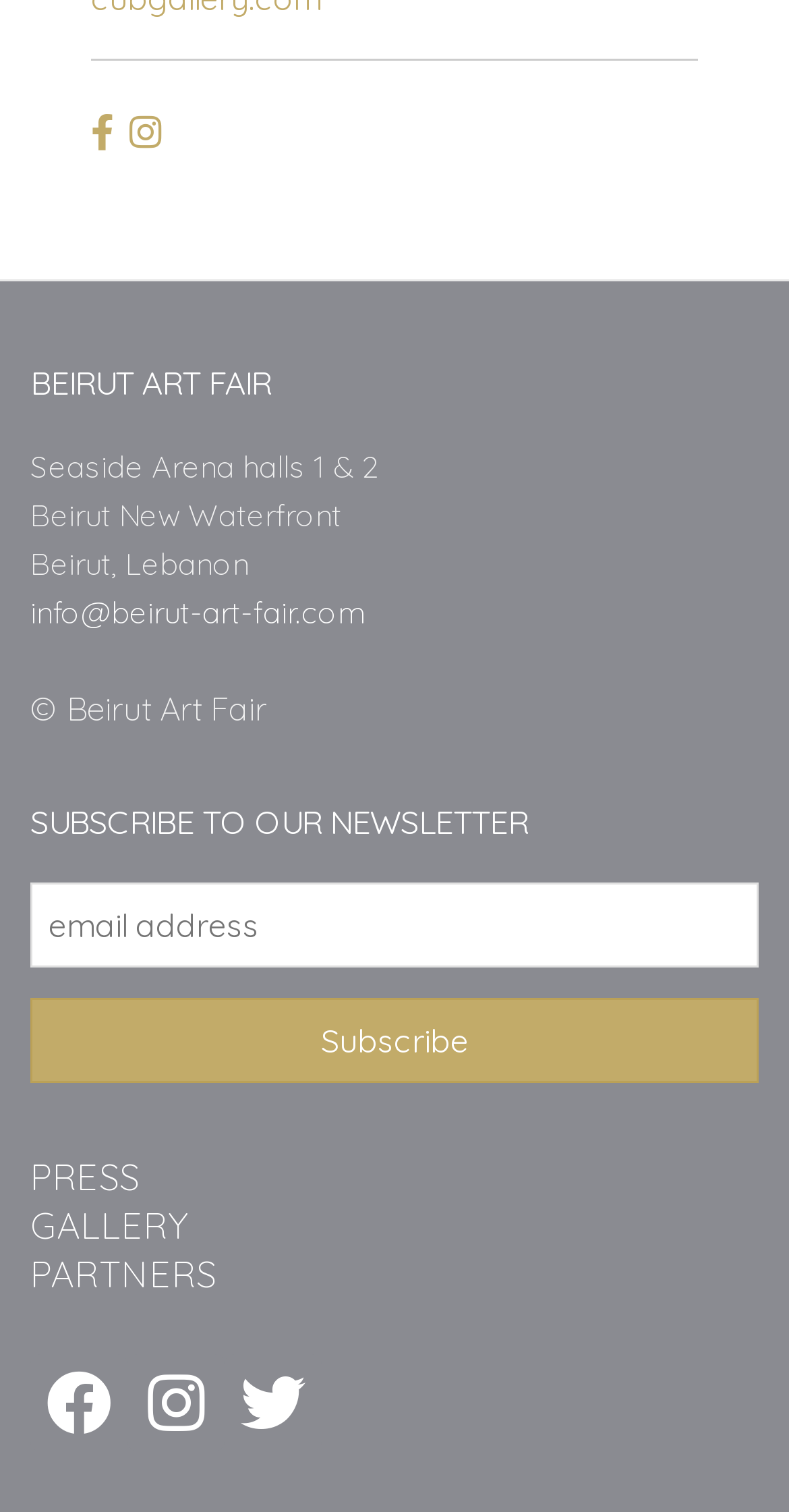Can you show the bounding box coordinates of the region to click on to complete the task described in the instruction: "Click the Facebook link"?

[0.059, 0.906, 0.141, 0.949]